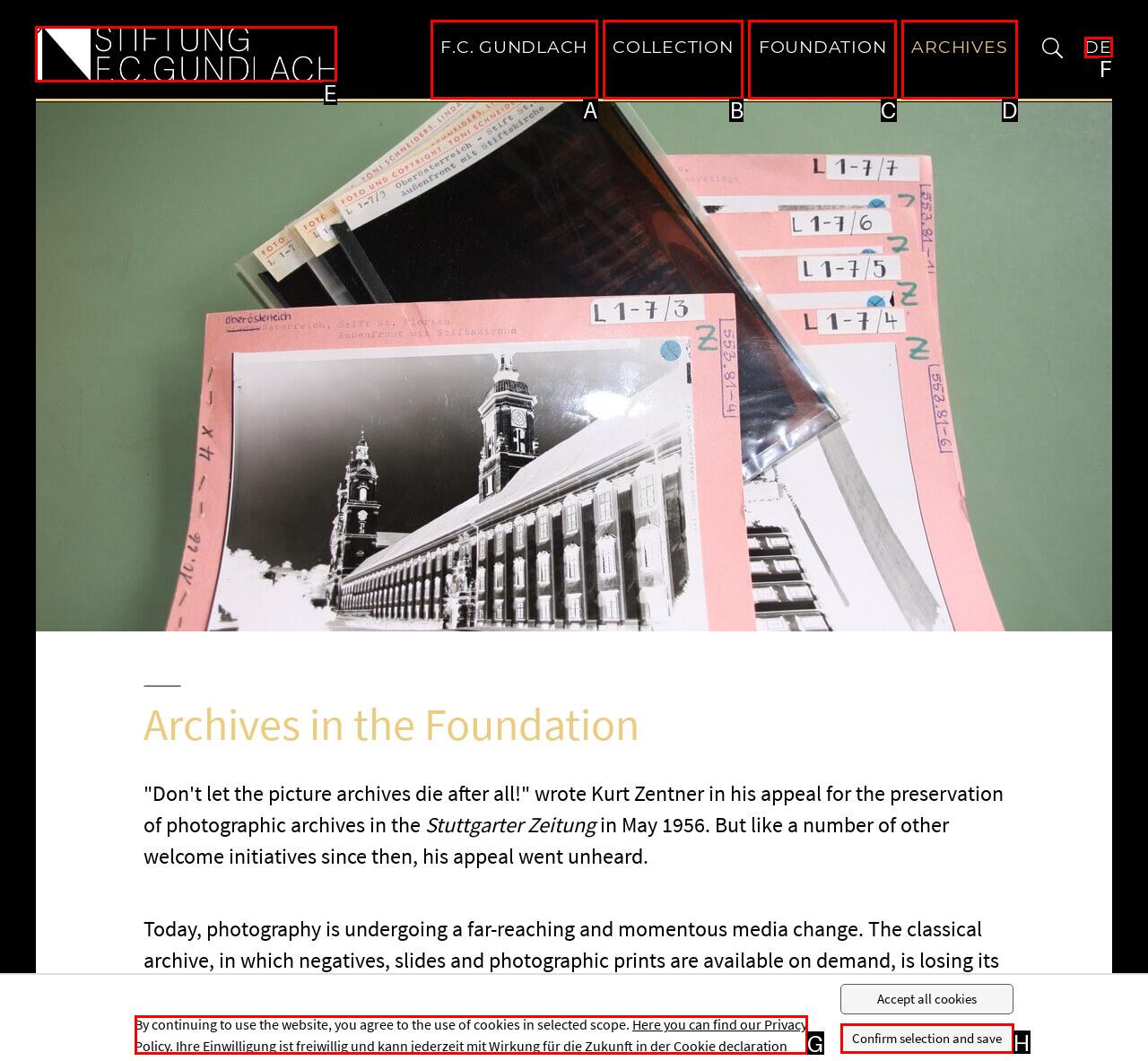Select the HTML element that needs to be clicked to perform the task: Search the website. Reply with the letter of the chosen option.

None